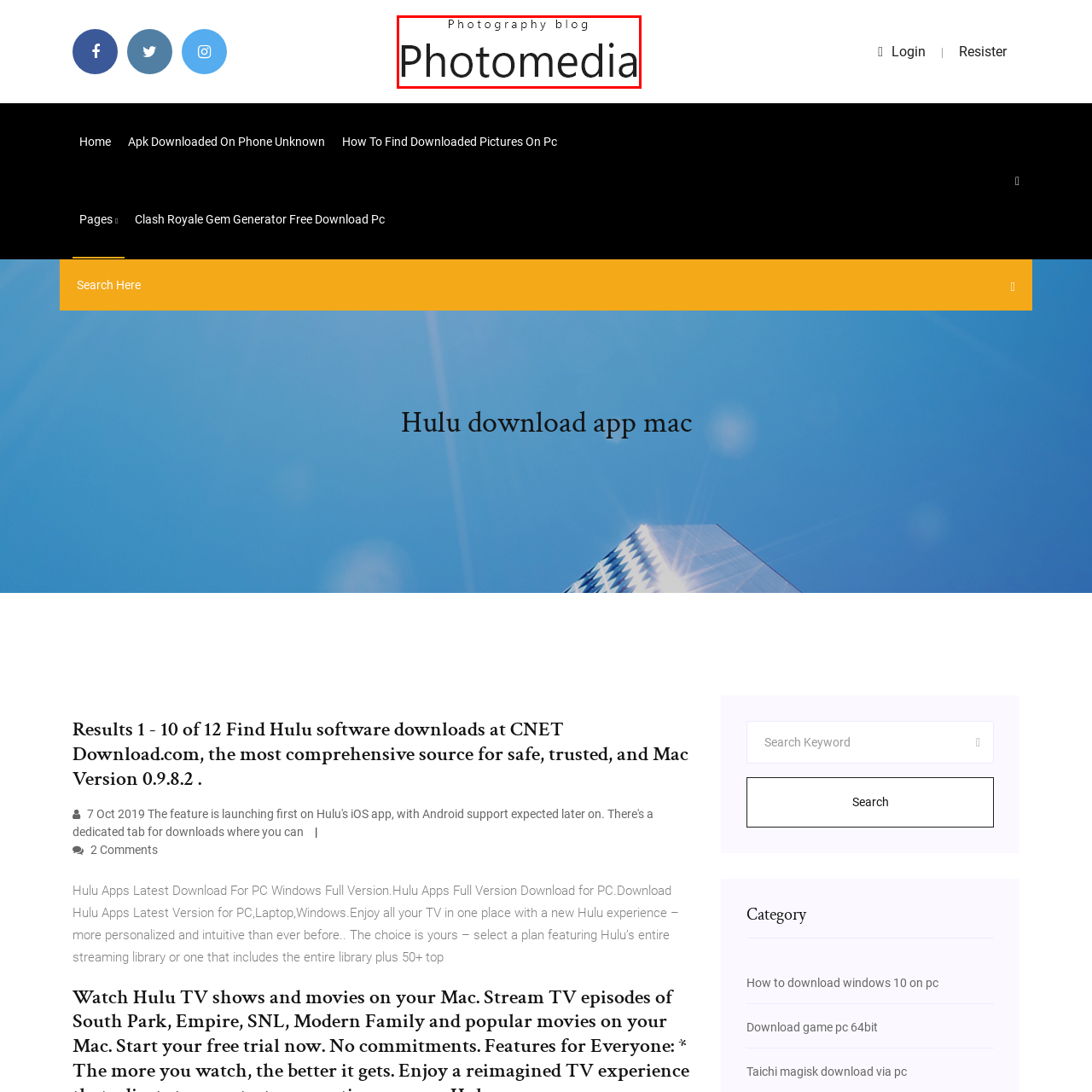Offer an in-depth description of the picture located within the red frame.

The image features the title "Photomedia," prominently displayed in a clean and modern font. It is set against a simple background, emphasizing the focus on photography. Below the title, the phrase "Photography blog" appears in a smaller, lighter font, suggesting that this platform is dedicated to sharing insights, tutorials, and information related to photography. The overall design conveys a contemporary aesthetic, appealing to photography enthusiasts and professionals alike. This branding effectively positions Photomedia as a hub for both inspiration and practical knowledge in the realm of photography.